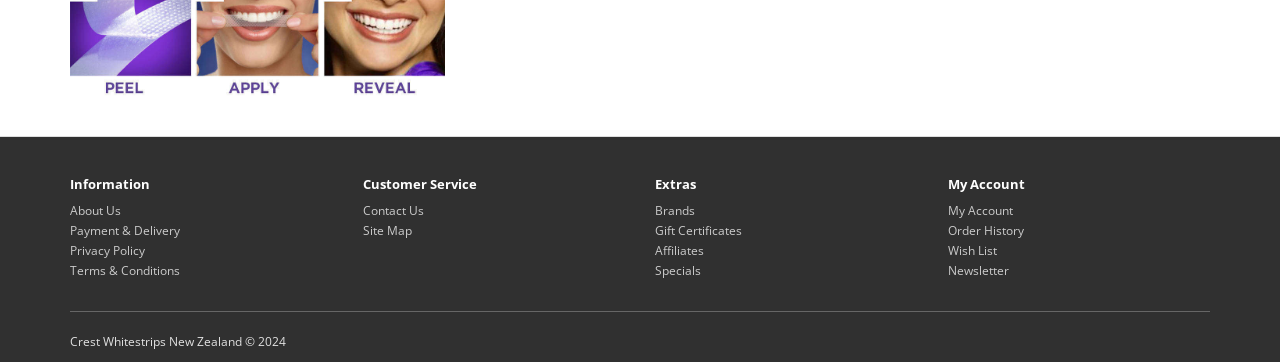Specify the bounding box coordinates of the area to click in order to execute this command: 'go to about us page'. The coordinates should consist of four float numbers ranging from 0 to 1, and should be formatted as [left, top, right, bottom].

[0.055, 0.559, 0.095, 0.606]